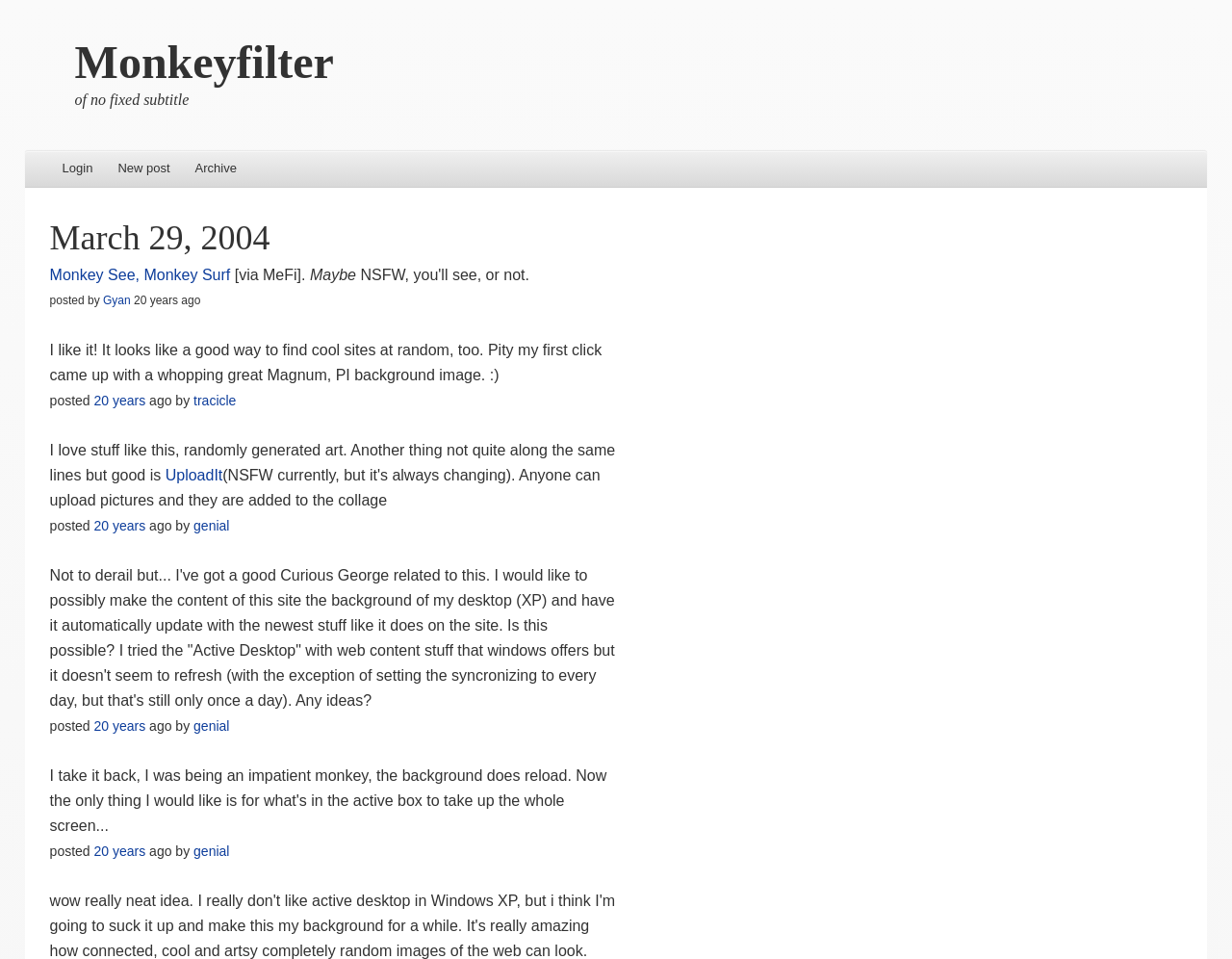Extract the bounding box coordinates for the HTML element that matches this description: "March 29, 2004". The coordinates should be four float numbers between 0 and 1, i.e., [left, top, right, bottom].

[0.04, 0.228, 0.219, 0.268]